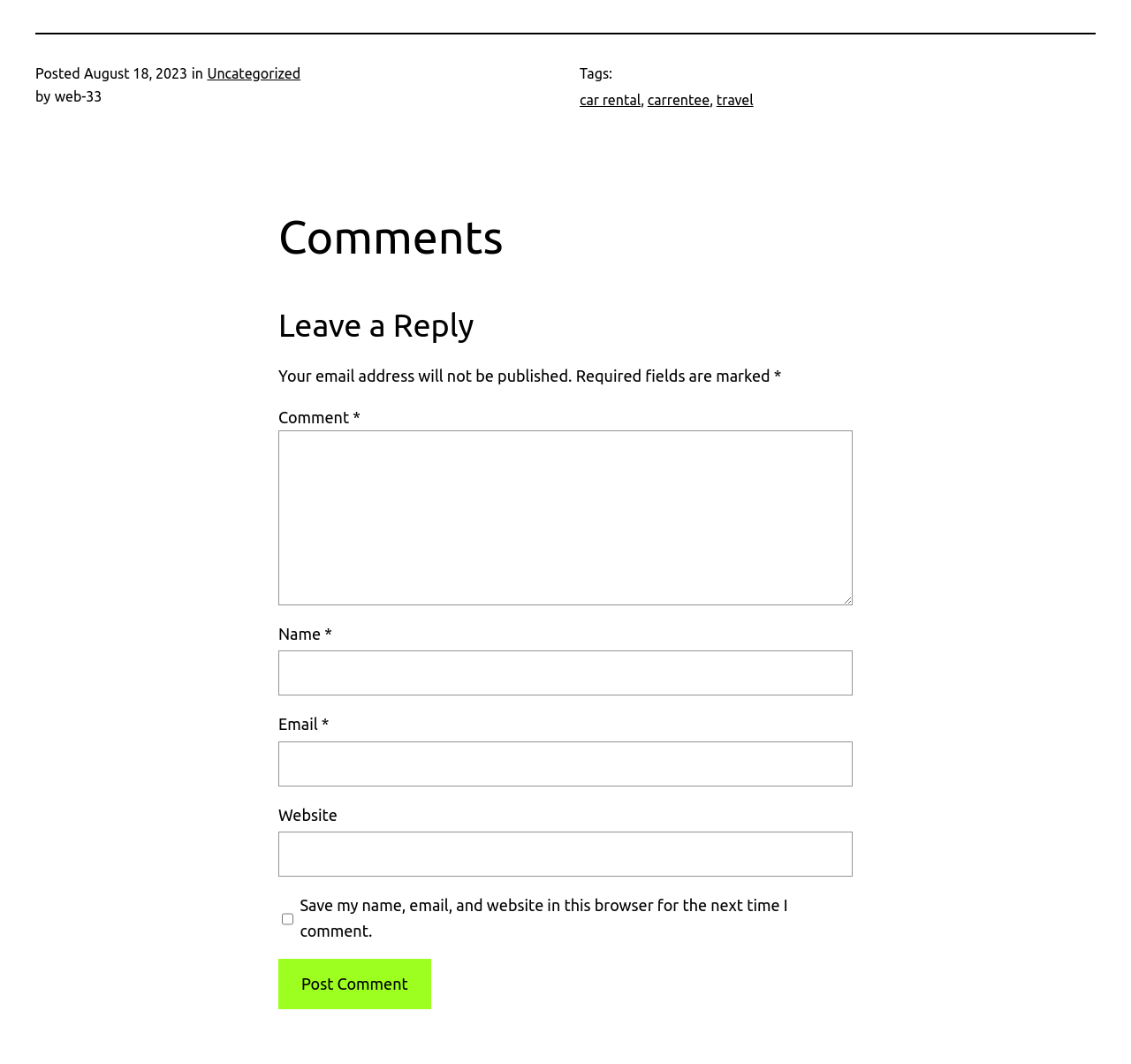What is the date of the post?
Please provide a comprehensive answer based on the contents of the image.

I found the date of the post by looking at the static text element that says 'August 18, 2023' which is located near the 'Posted' text.